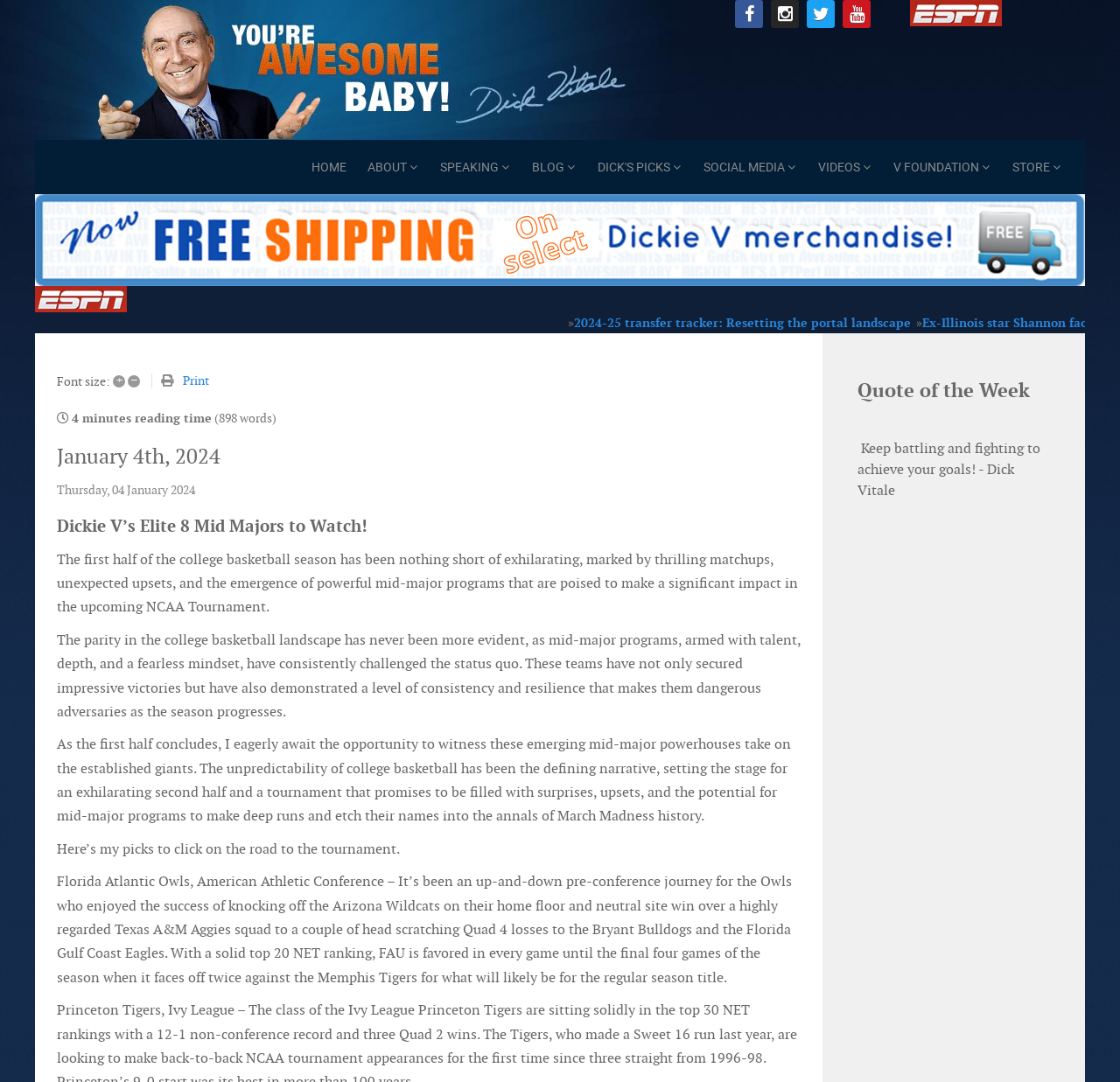From the details in the image, provide a thorough response to the question: What is the reading time of the article?

The reading time of the article is indicated below the title, which is '4 minutes reading time'. This suggests that it would take approximately 4 minutes to read the entire article.